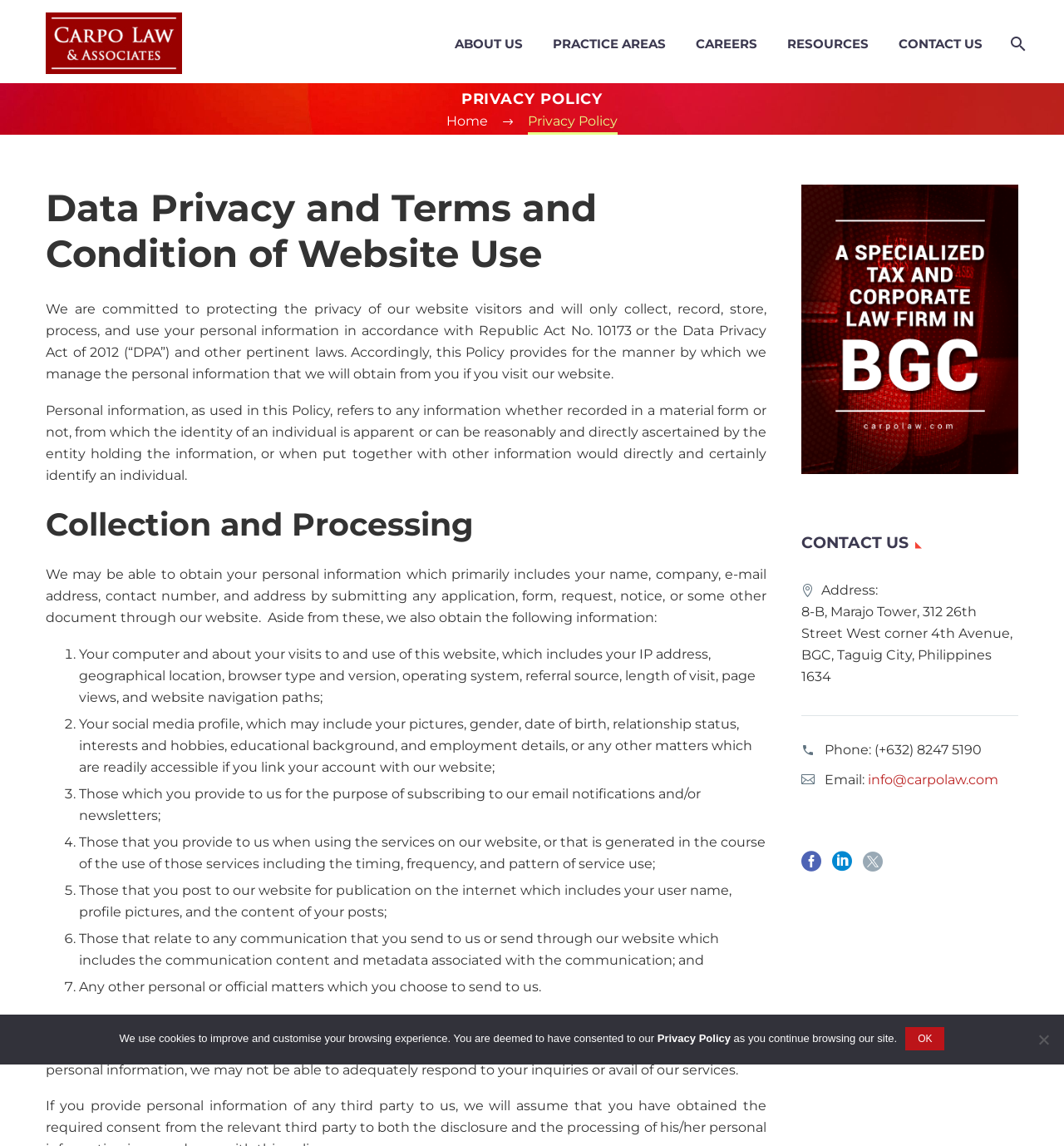Explain the webpage in detail, including its primary components.

This webpage is about the Data Privacy and Terms and Conditions of Website Use for Carpo Law & Associates. At the top, there are two images of the company's logo, followed by a navigation menu with links to "ABOUT US", "PRACTICE AREAS", "CAREERS", "RESOURCES", and "CONTACT US". 

Below the navigation menu, there is a heading "PRIVACY POLICY" and a link to "Home". The main content of the page is divided into sections, starting with a heading "Data Privacy and Terms and Condition of Website Use" and a paragraph explaining the company's commitment to protecting the privacy of its website visitors.

The next section is "Collection and Processing", which lists the types of personal information that the company may collect from users, including their name, company, email address, contact number, and address, as well as information about their computer and visits to the website, social media profiles, and other details.

Further down the page, there is a section with contact information, including the company's address, phone number, and email address. There are also links to social media profiles and a "CONTACT US" button.

At the bottom of the page, there is a dialog box with a "Cookie Notice" that informs users about the company's use of cookies and provides a link to the "Privacy Policy". The dialog box also has an "OK" button and a "No" button.